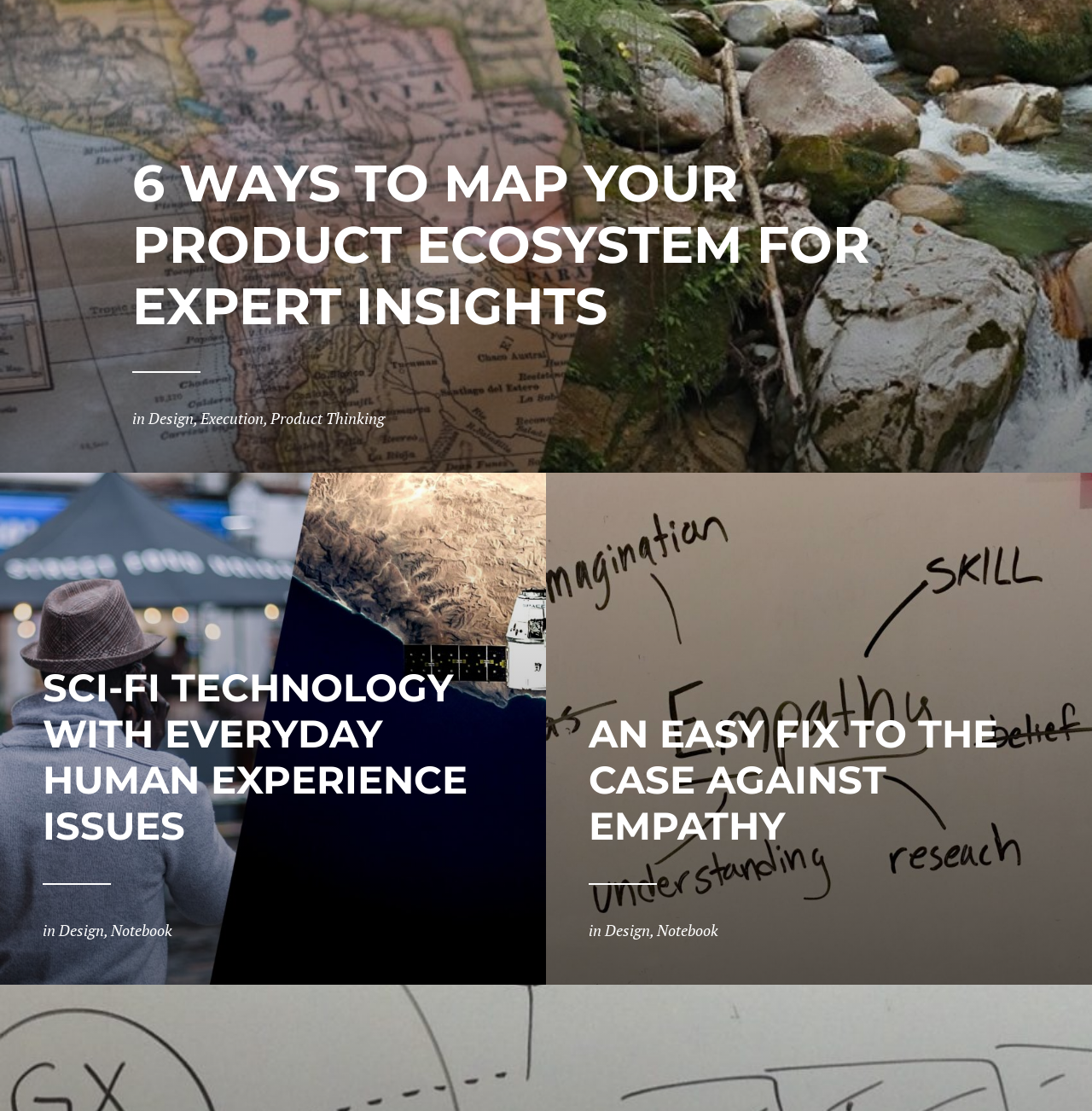What is the topic of the first article?
Please give a detailed and elaborate answer to the question.

The first article has a heading '6 WAYS TO MAP YOUR PRODUCT ECOSYSTEM FOR EXPERT INSIGHTS', which suggests that the topic of the article is related to product ecosystem.